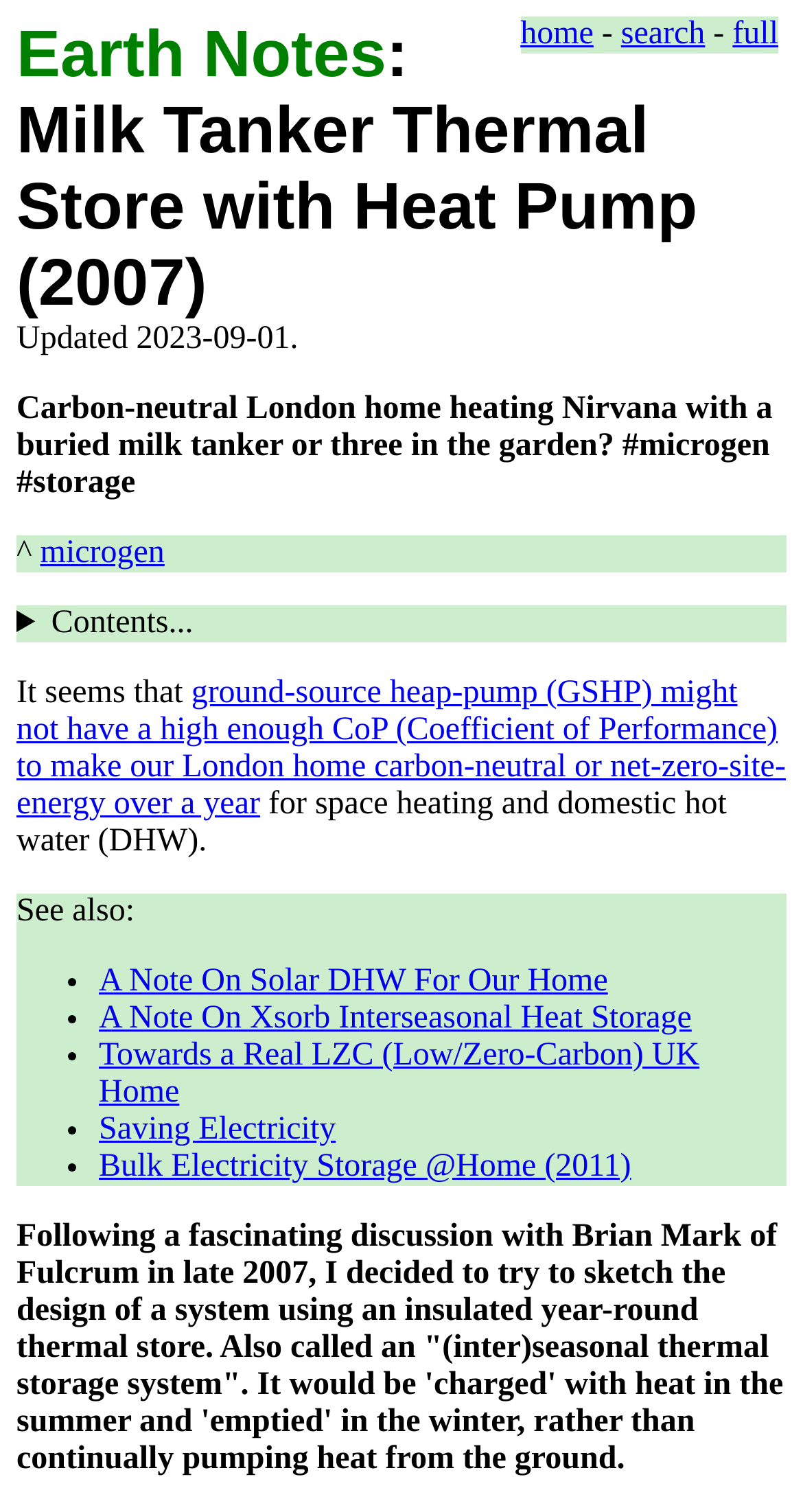Describe the webpage in detail, including text, images, and layout.

This webpage appears to be a blog post or article discussing carbon-neutral home heating solutions. At the top of the page, there are three links: "home", "search", and "full", which are likely navigation links. Below these links, the title "Earth Notes: Milk Tanker Thermal Store with Heat Pump (2007)" is prominently displayed.

The main content of the page begins with a brief update note stating "Updated 2023-09-01." Below this, there is a descriptive paragraph that summarizes the article's topic, mentioning carbon-neutral London home heating and buried milk tankers. This paragraph also includes a hashtag "#microgen" and a link to the same hashtag.

The article then delves into the discussion, mentioning the limitations of ground-source heat pumps and the need for alternative solutions. There are several links throughout the text, including references to related articles and topics, such as solar DHW, interseasonal heat storage, and low-carbon UK homes.

The page also features a section with a list of related links, marked with bullet points, which provide additional resources and information on the topic. Overall, the webpage appears to be a detailed and informative article on sustainable home heating solutions.